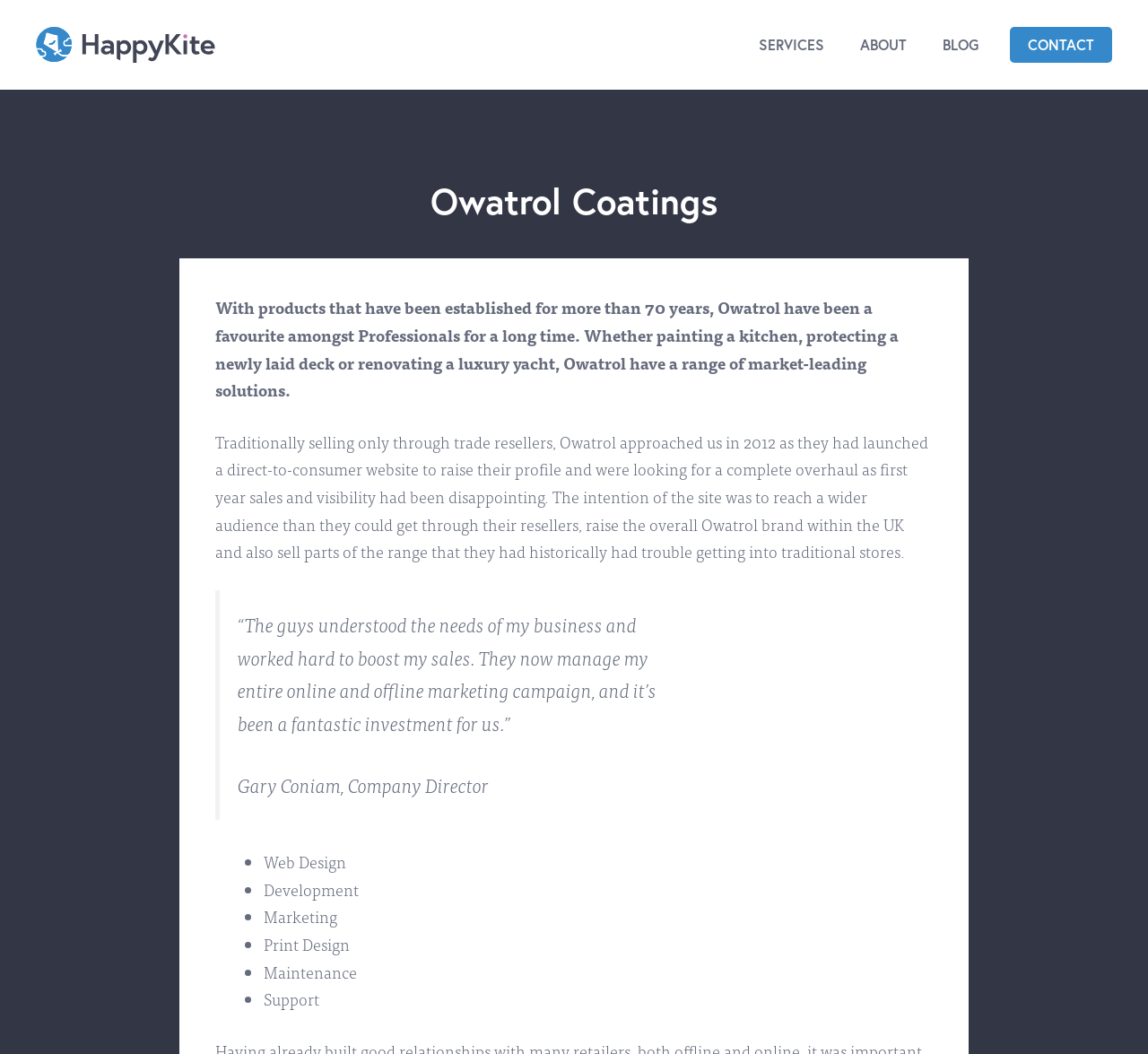Please provide a one-word or short phrase answer to the question:
What was Owatrol's goal in launching a direct-to-consumer website?

To reach a wider audience